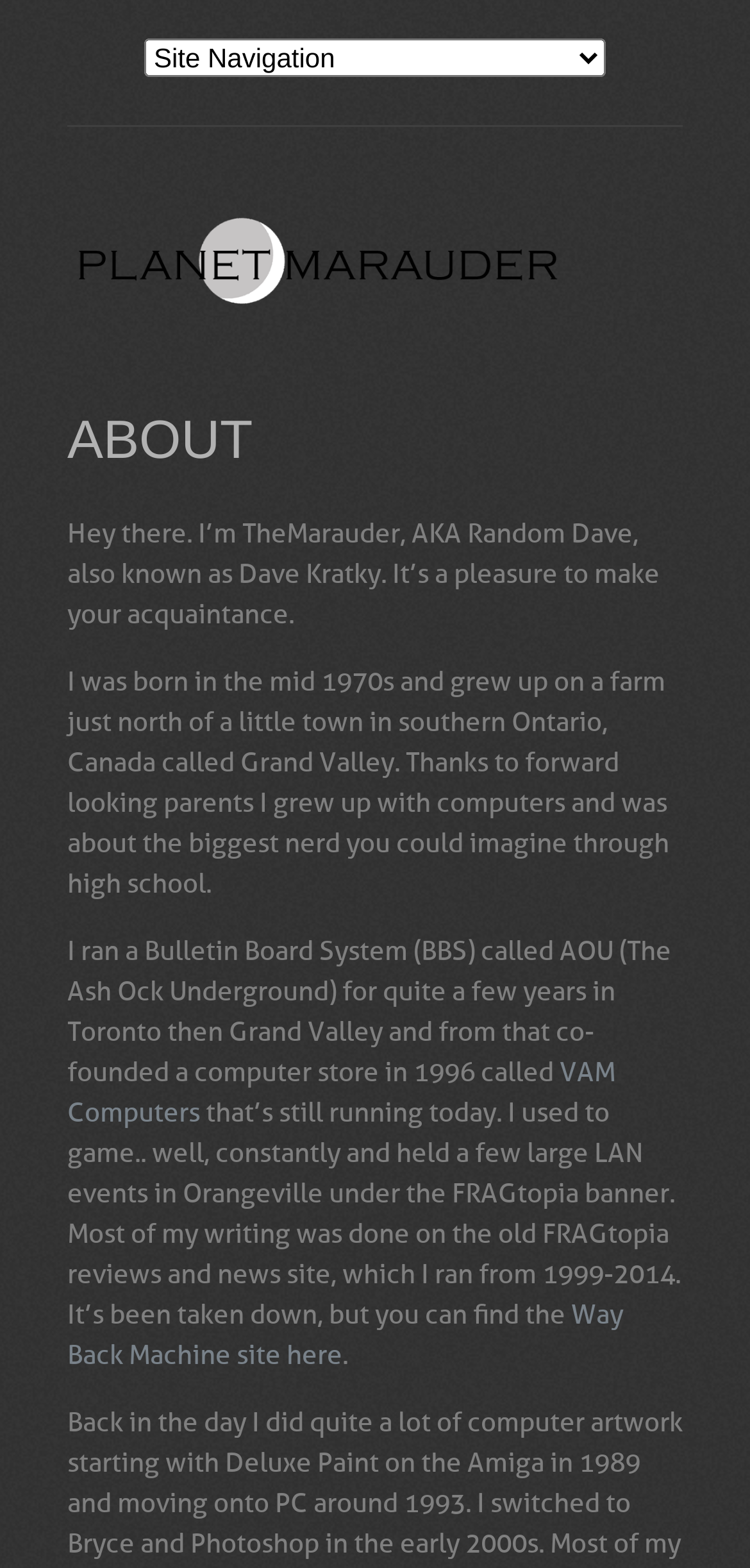Given the element description, predict the bounding box coordinates in the format (top-left x, top-left y, bottom-right x, bottom-right y), using floating point numbers between 0 and 1: VAM Computers

[0.09, 0.674, 0.821, 0.72]